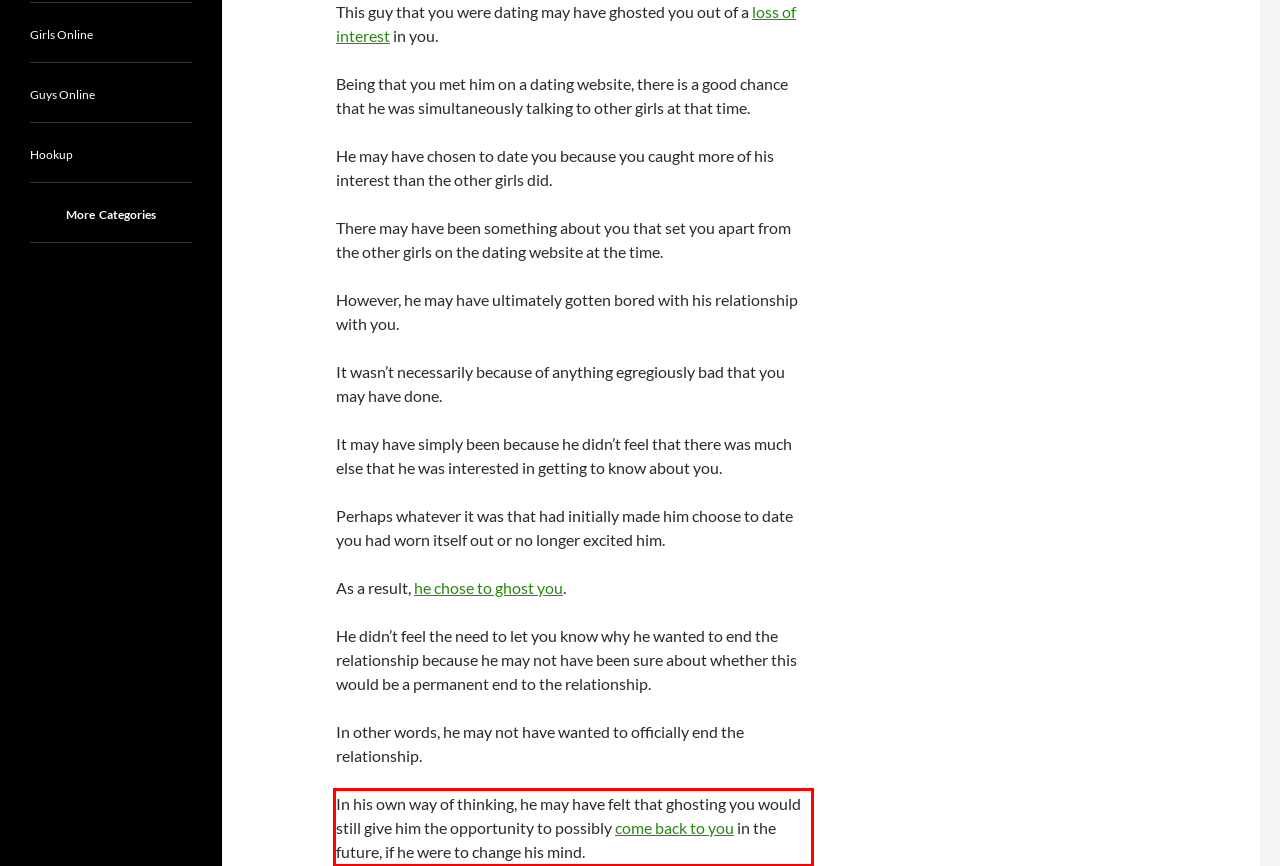Examine the webpage screenshot and use OCR to obtain the text inside the red bounding box.

In his own way of thinking, he may have felt that ghosting you would still give him the opportunity to possibly come back to you in the future, if he were to change his mind.